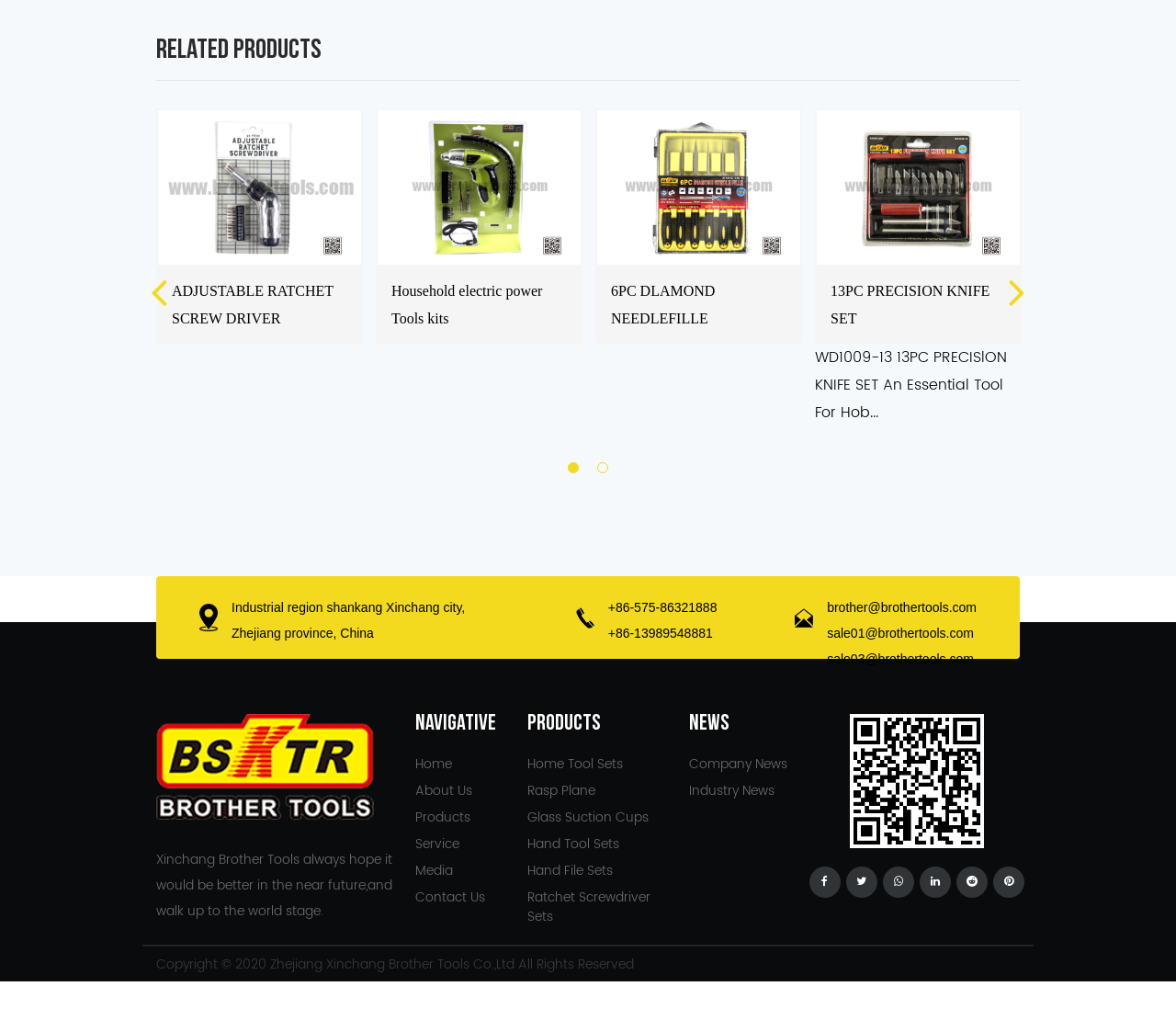Show the bounding box coordinates for the HTML element as described: "Rasp Plane".

[0.448, 0.765, 0.506, 0.785]